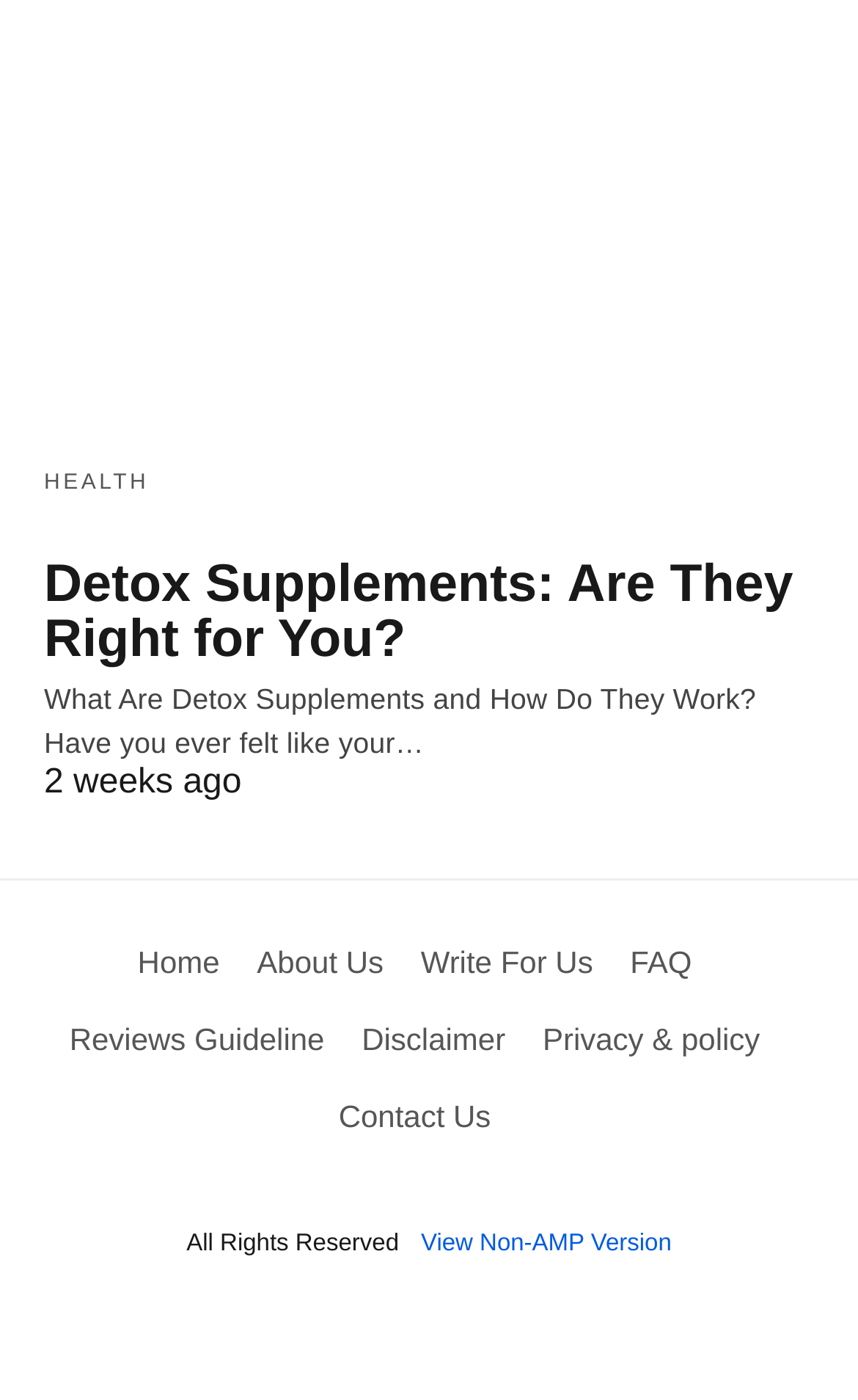From the screenshot, find the bounding box of the UI element matching this description: "POST RESIDENTIAL". Supply the bounding box coordinates in the form [left, top, right, bottom], each a float between 0 and 1.

None